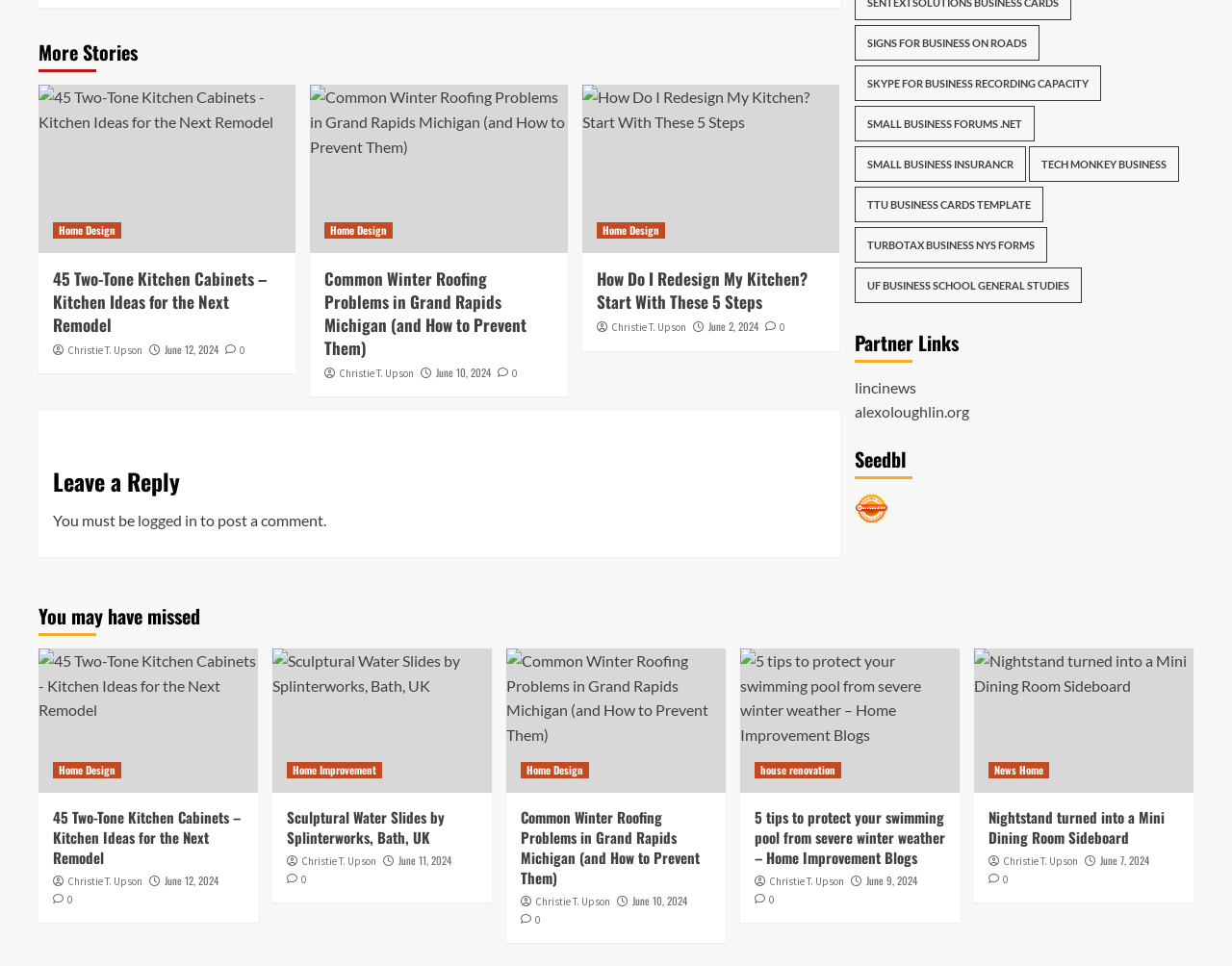Please respond in a single word or phrase: 
How many partner links are there?

3